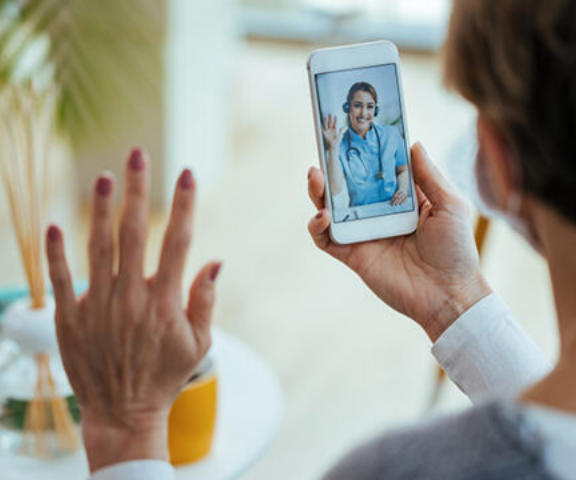Offer a detailed explanation of what is depicted in the image.

In this image, a patient is engaged in a telehealth session, showcasing the convenience of virtual medical consultations. The individual holds a smartphone with a healthcare professional on the screen, who is smiling and waving, creating a welcoming digital interaction. The patient, seated comfortably, waves back, emphasizing the personable nature of the telemedicine experience. The background reflects a bright, modern setting, enhancing the sense of warmth and accessibility in healthcare. This moment encapsulates the ease of accessing medical advice from the comfort of one’s home, highlighting the functionality of services like the MyCare Portal, which facilitates such connections.